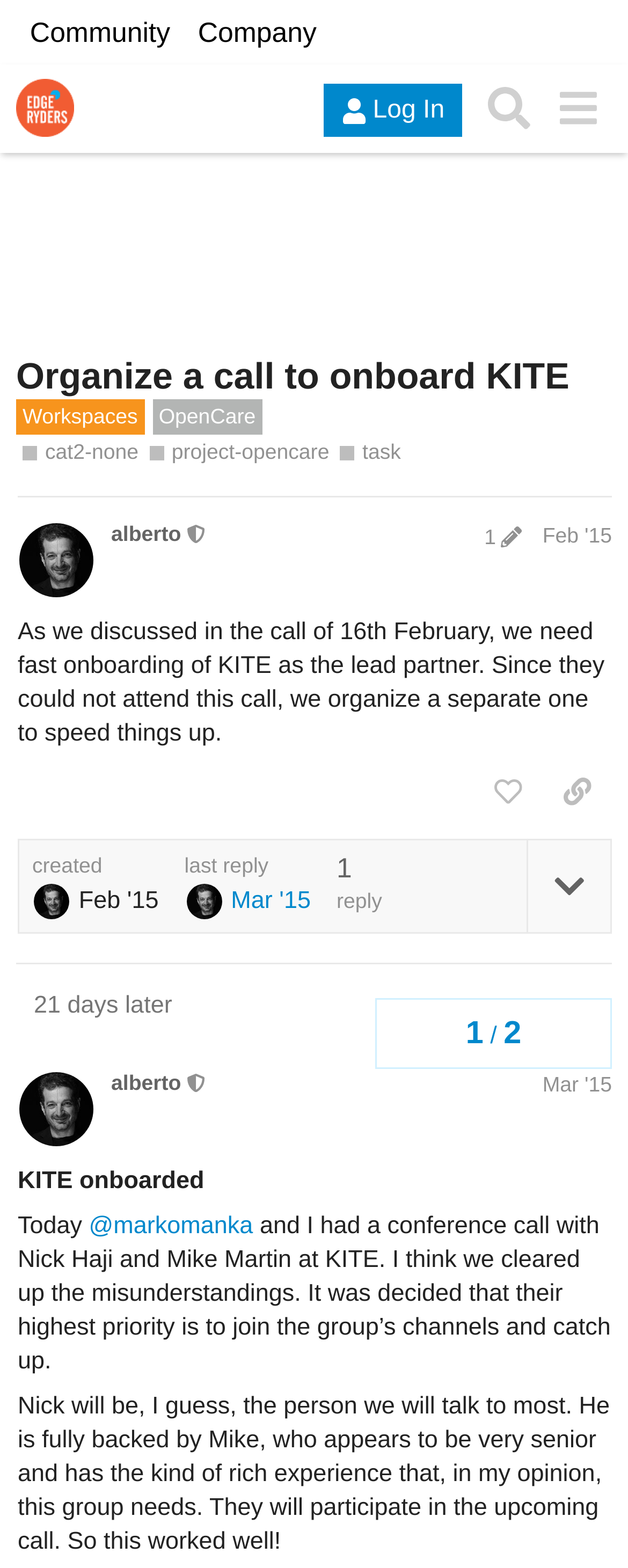Create a detailed summary of the webpage's content and design.

This webpage appears to be a discussion forum or community platform, specifically a workspace for organizing activities and projects. At the top, there is a header section with links to "Edgeryders" and a login button, as well as a search button and a menu button. Below this, there is a heading that reads "Organize a call to onboard KITE" and a link to "Workspaces" and "OpenCare", which seem to be related projects or categories.

The main content of the page is a discussion thread, with multiple posts from users. The first post, from a user named "alberto", discusses the need for fast onboarding of KITE as a lead partner and proposes a separate call to speed things up. This post is followed by several others, including one from the same user, "alberto", and another from a user named "markomanka". The posts are dated and have buttons for liking, sharing, and expanding topic details.

The discussion thread is organized into sections, with headings and timestamps indicating when each post was made. There are also links to user profiles and tags related to the discussion. At the bottom of the page, there is a section with a heading "21 days later", which seems to indicate a gap in time between the previous posts and the ones that follow.

Overall, this webpage appears to be a platform for collaborative discussion and project management, with features for organizing and tracking conversations, as well as linking to related projects and user profiles.